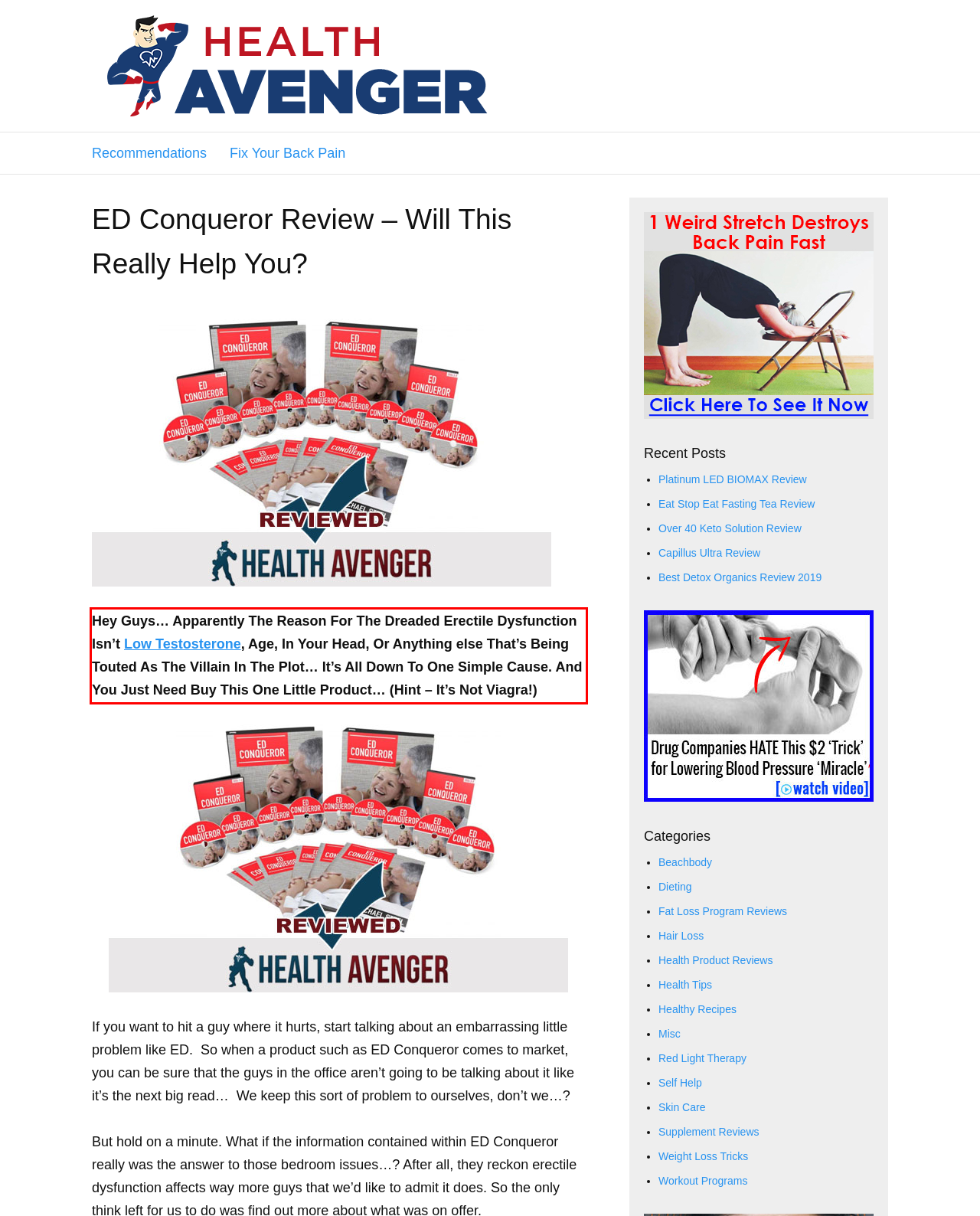Given a screenshot of a webpage, locate the red bounding box and extract the text it encloses.

Hey Guys… Apparently The Reason For The Dreaded Erectile Dysfunction Isn’t Low Testosterone, Age, In Your Head, Or Anything else That’s Being Touted As The Villain In The Plot… It’s All Down To One Simple Cause. And You Just Need Buy This One Little Product… (Hint – It’s Not Viagra!)